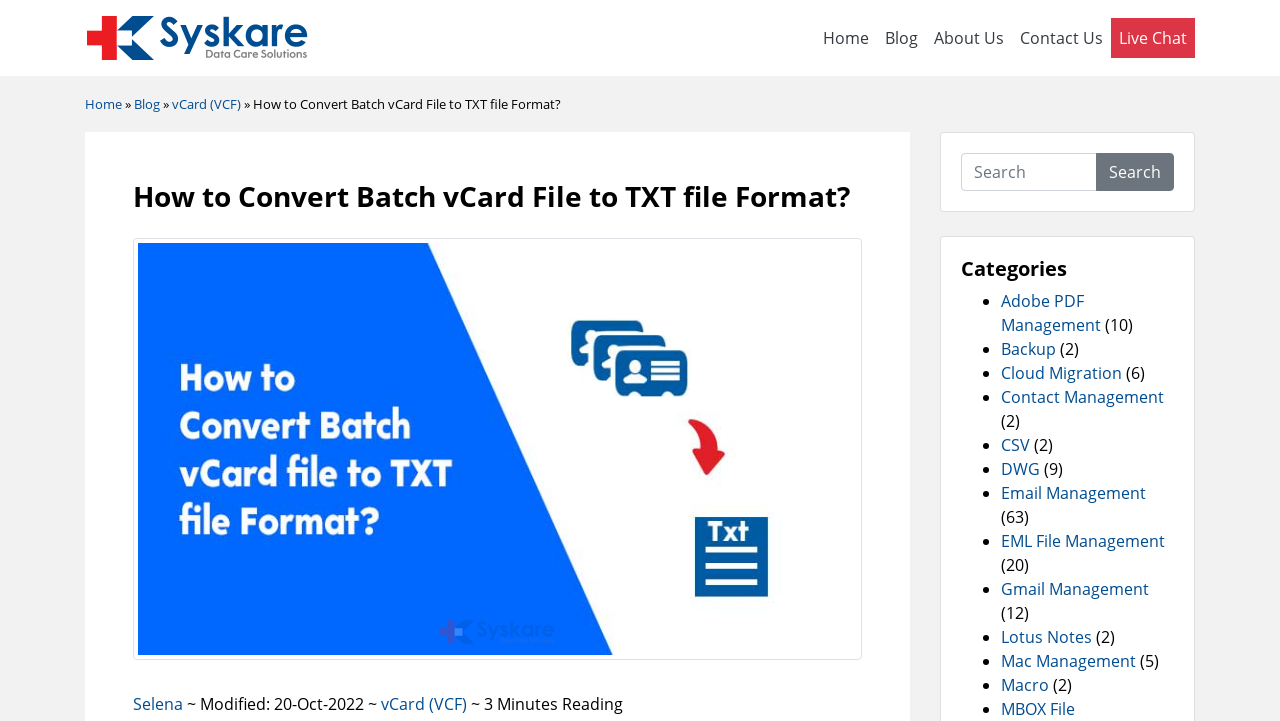Respond to the question below with a single word or phrase:
What is the title of the main article?

How to Convert Batch vCard File to TXT file Format?